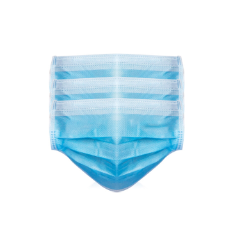Please provide a one-word or phrase answer to the question: 
Where are non-woven fabric masks often used?

Medical settings and daily activities